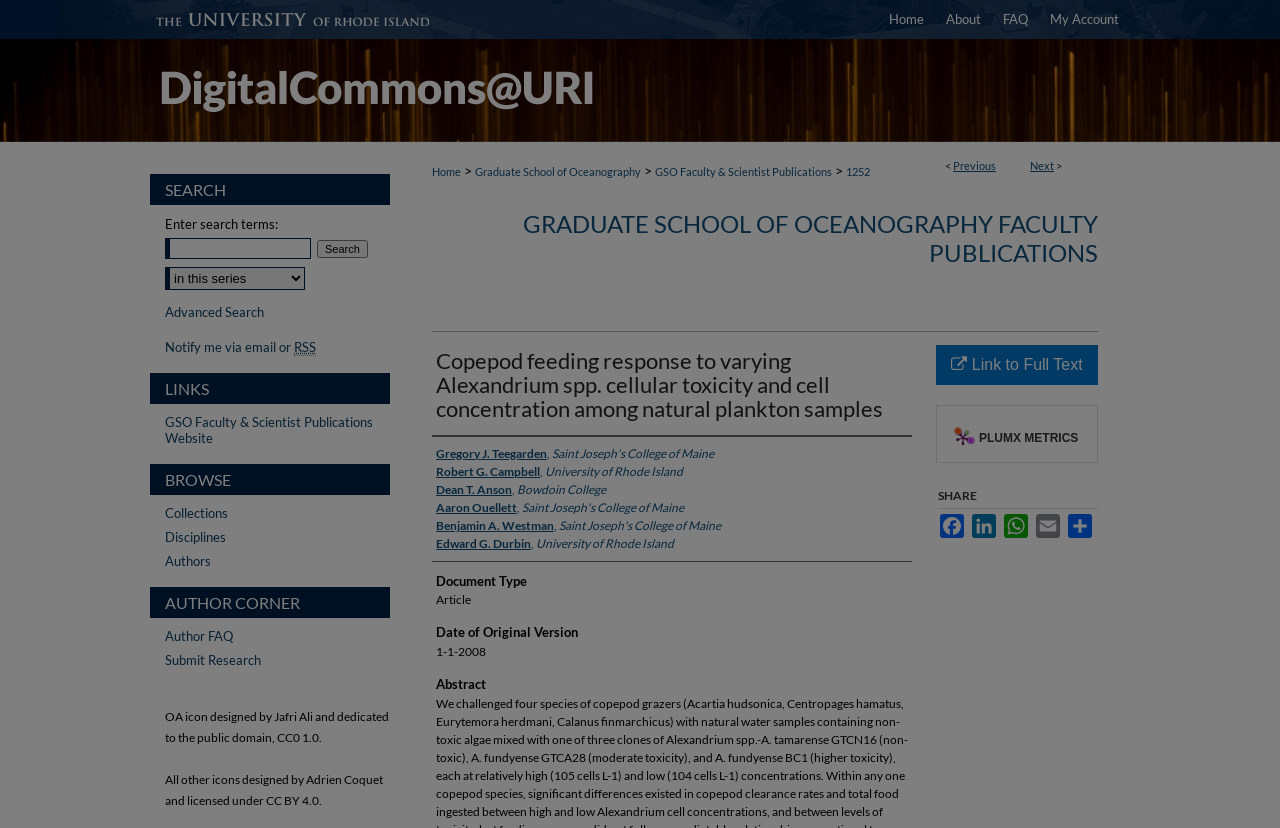Construct a thorough caption encompassing all aspects of the webpage.

This webpage is a research article publication page. At the top, there is a navigation menu with links to "Home", "About", "FAQ", and "My Account". Below this, there is a link to "DigitalCommons@URI" with an accompanying image. 

To the right of this, there are navigation links to "Previous" and "Next" pages. Below this, there is a breadcrumb navigation menu with links to "Home", "Graduate School of Oceanography", "GSO Faculty & Scientist Publications", and "1252". 

The main content of the page is divided into sections. The first section has a heading "GRADUATE SCHOOL OF OCEANOGRAPHY FACULTY PUBLICATIONS" and a link to the same title. Below this, there is a heading "Copepod feeding response to varying Alexandrium spp. cellular toxicity and cell concentration among natural plankton samples" which is the title of the research article. 

The article's authors are listed below, with links to their respective institutions. The authors are Gregory J. Teegarden, Robert G. Campbell, Dean T. Anson, Aaron Ouellett, Benjamin A. Westman, and Edward G. Durbin. 

Further down, there are sections for "Document Type", which is an "Article", and "Date of Original Version", which is "1-1-2008". There is also an "Abstract" section, but its content is not provided. 

To the right of the article's content, there are links to "Link to Full Text", "PLUMX METRICS", and "SHARE" with options to share on Facebook, LinkedIn, WhatsApp, Email, or other platforms. 

At the top left of the page, there is a search bar with a label "Enter search terms:" and a button to "Search". Below this, there are links to "Advanced Search" and "Notify me via email or RSS". 

Further down, there are sections for "LINKS", "BROWSE", and "AUTHOR CORNER" with links to various related pages and resources. At the very bottom of the page, there are credits for the icons used on the page.